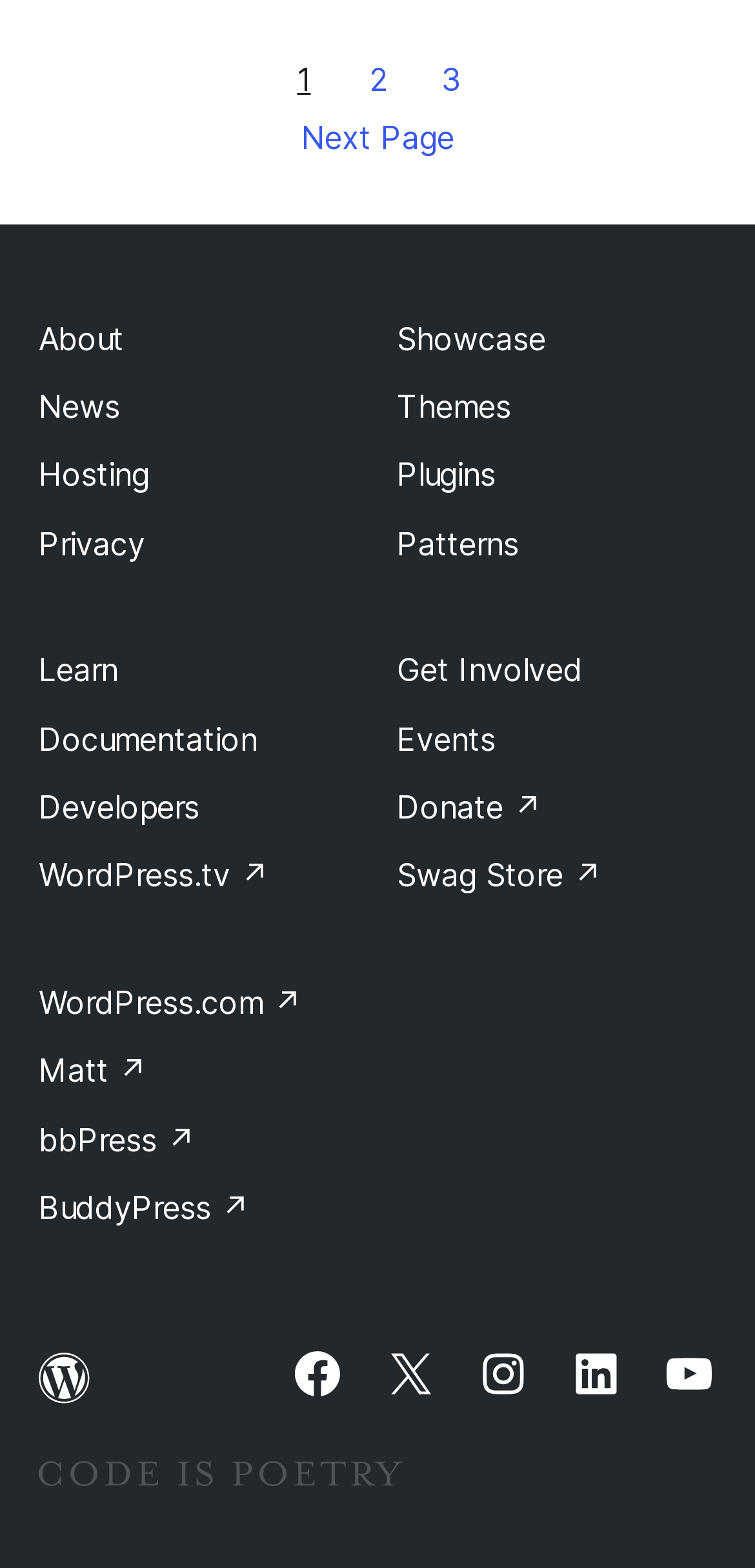Locate the bounding box coordinates of the area where you should click to accomplish the instruction: "Go to the next page".

[0.399, 0.069, 0.601, 0.106]